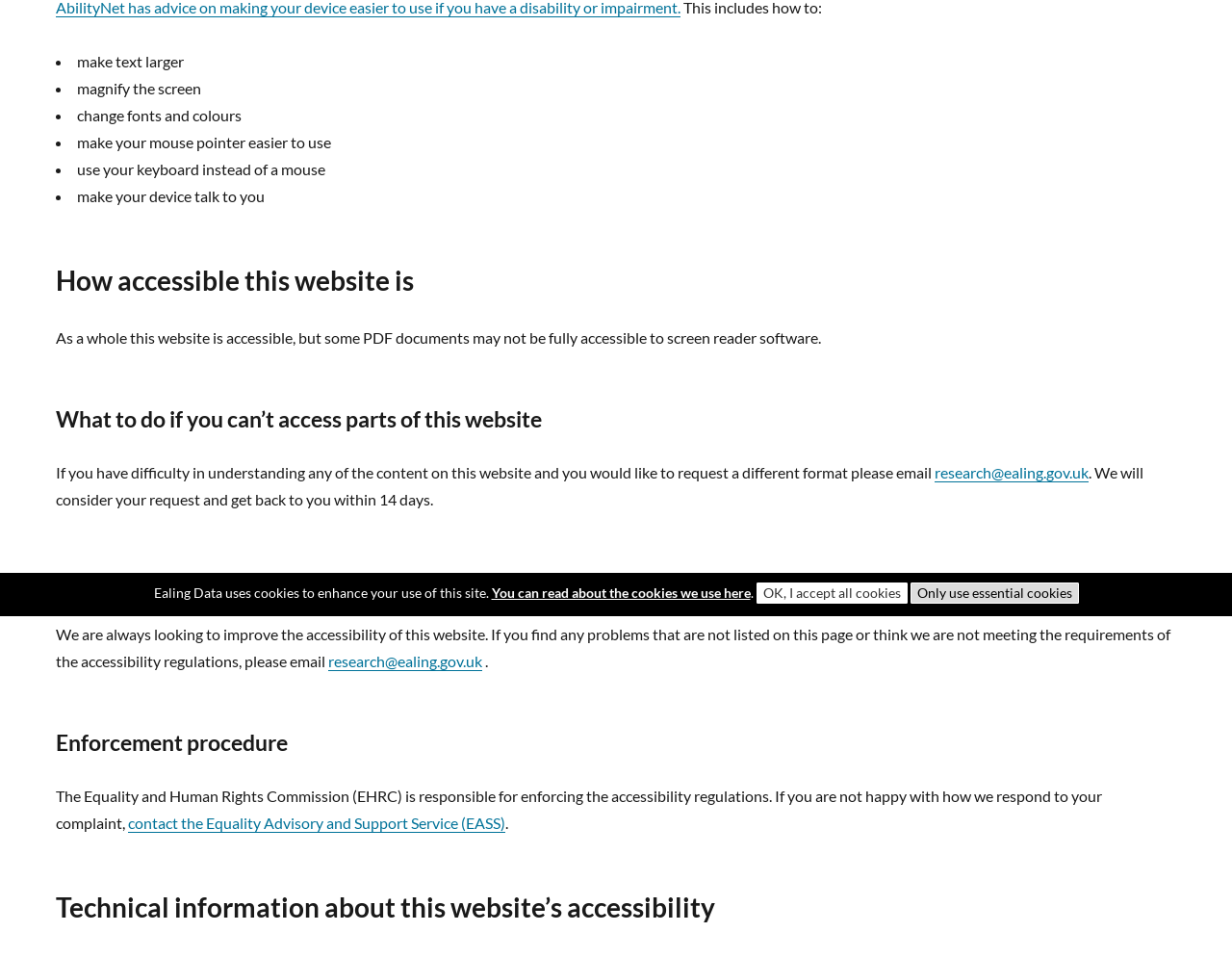Identify and provide the bounding box coordinates of the UI element described: "research@ealing.gov.uk". The coordinates should be formatted as [left, top, right, bottom], with each number being a float between 0 and 1.

[0.267, 0.68, 0.392, 0.699]